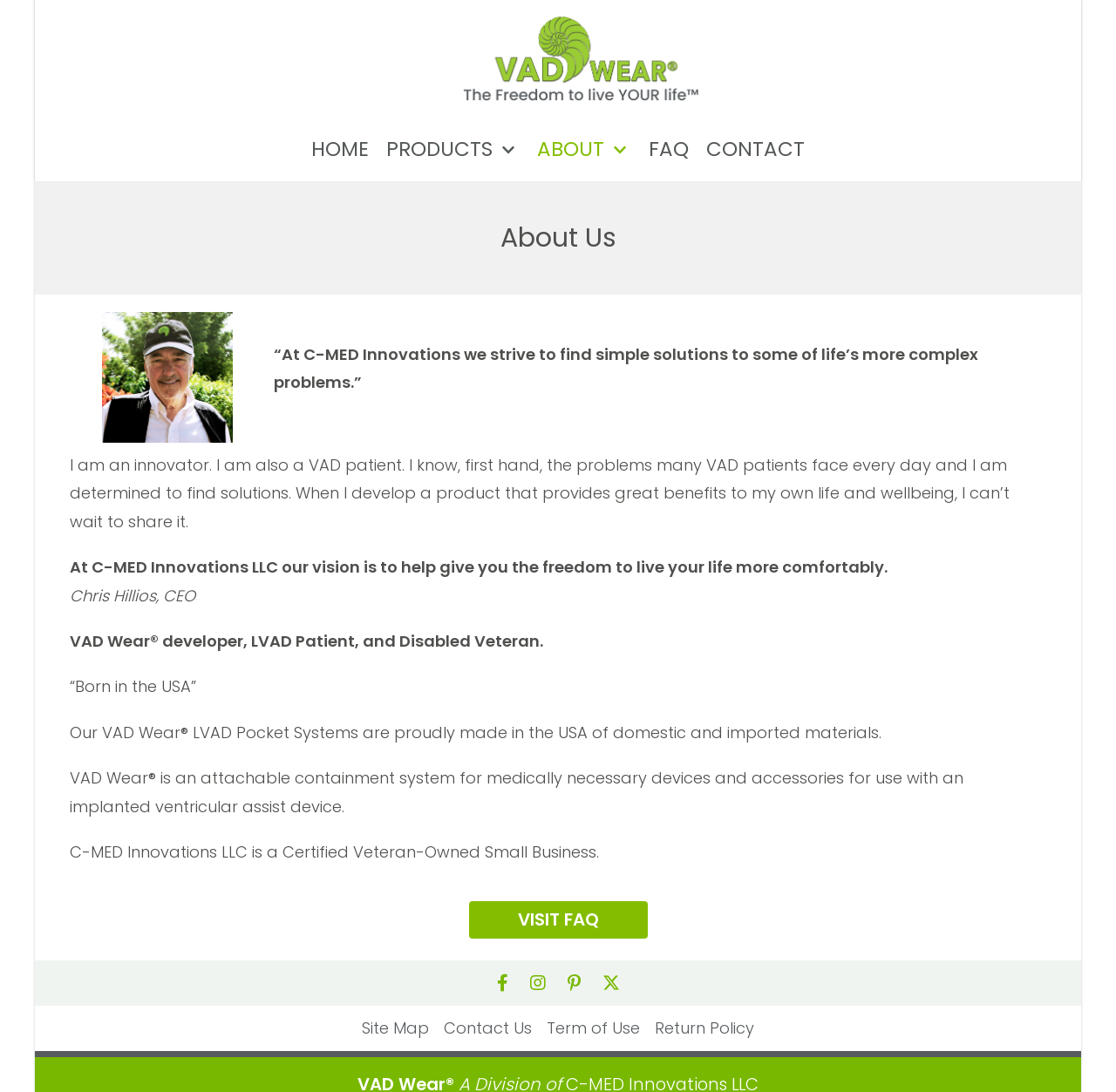What is the purpose of VAD Wear®?
Refer to the image and give a detailed answer to the question.

The webpage provides a description of VAD Wear®, stating that it is 'an attachable containment system for medically necessary devices and accessories for use with an implanted ventricular assist device'. This suggests that the purpose of VAD Wear® is to provide a containment system for medically necessary devices.